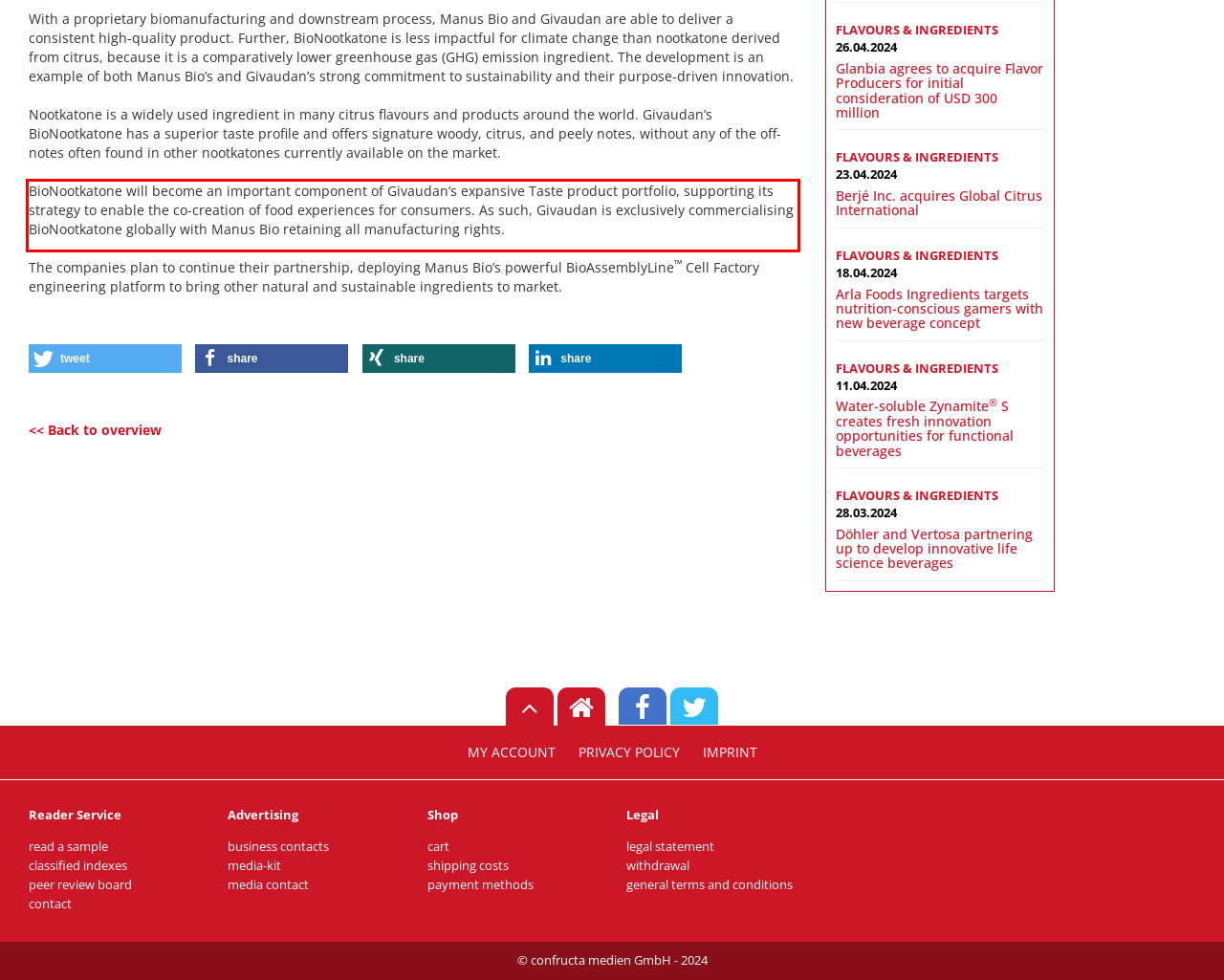You are provided with a screenshot of a webpage that includes a UI element enclosed in a red rectangle. Extract the text content inside this red rectangle.

BioNootkatone will become an important component of Givaudan’s expansive Taste product portfolio, supporting its strategy to enable the co-creation of food experiences for consumers. As such, Givaudan is exclusively commercialising BioNootkatone globally with Manus Bio retaining all manufacturing rights.